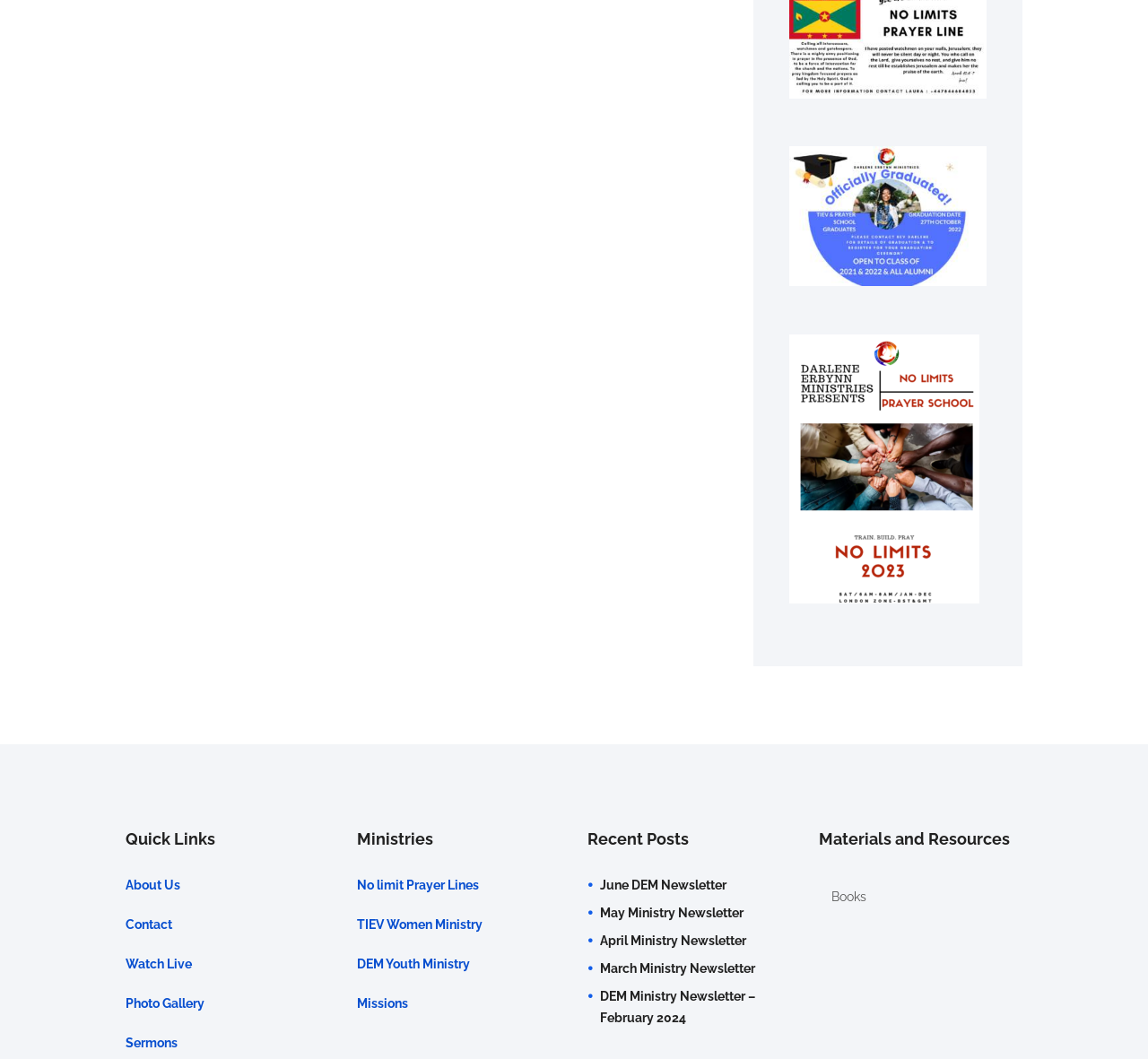What type of resources are available?
Answer the question with a single word or phrase, referring to the image.

Books